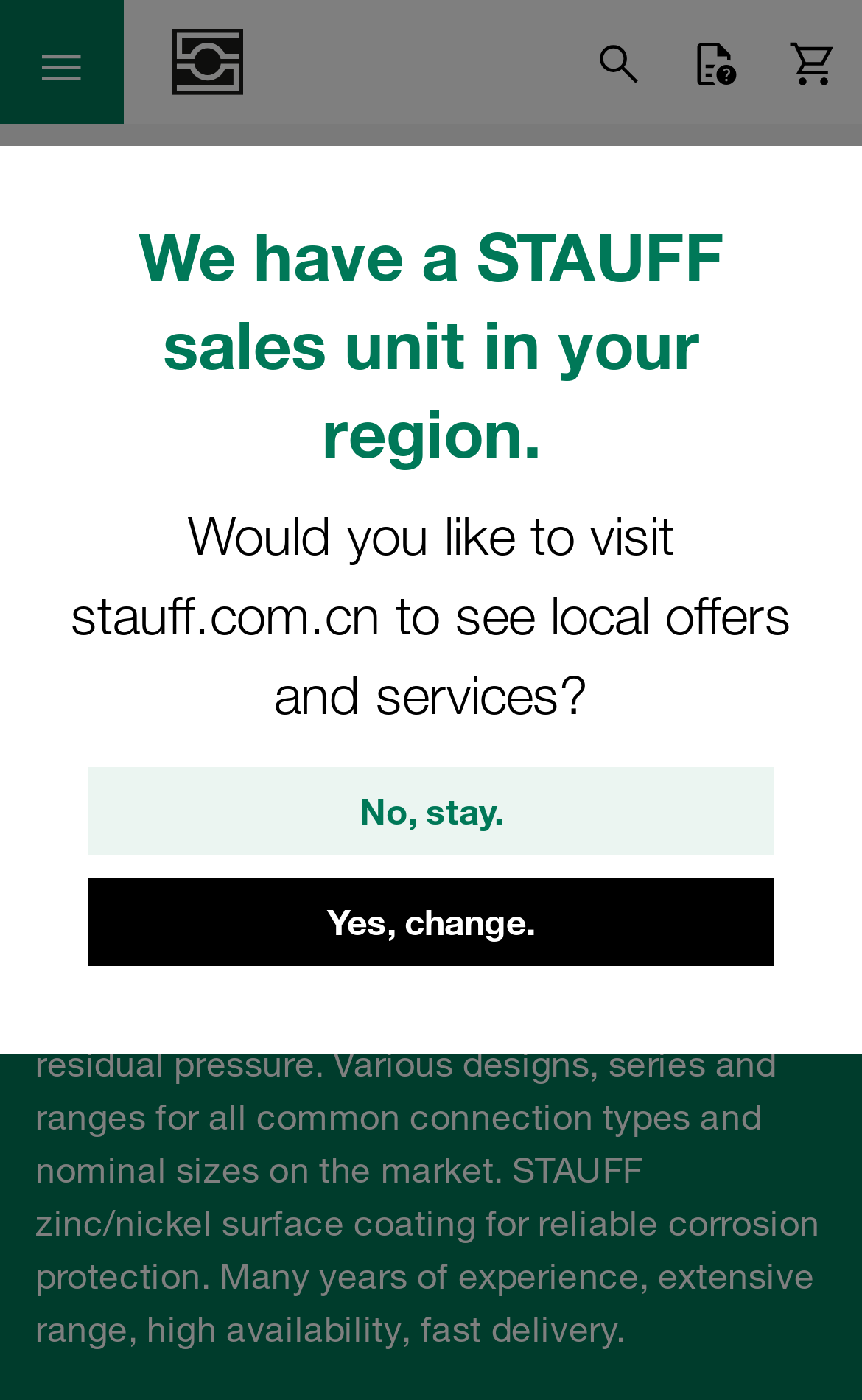Respond to the question with just a single word or phrase: 
What is the name of the series?

Series FG